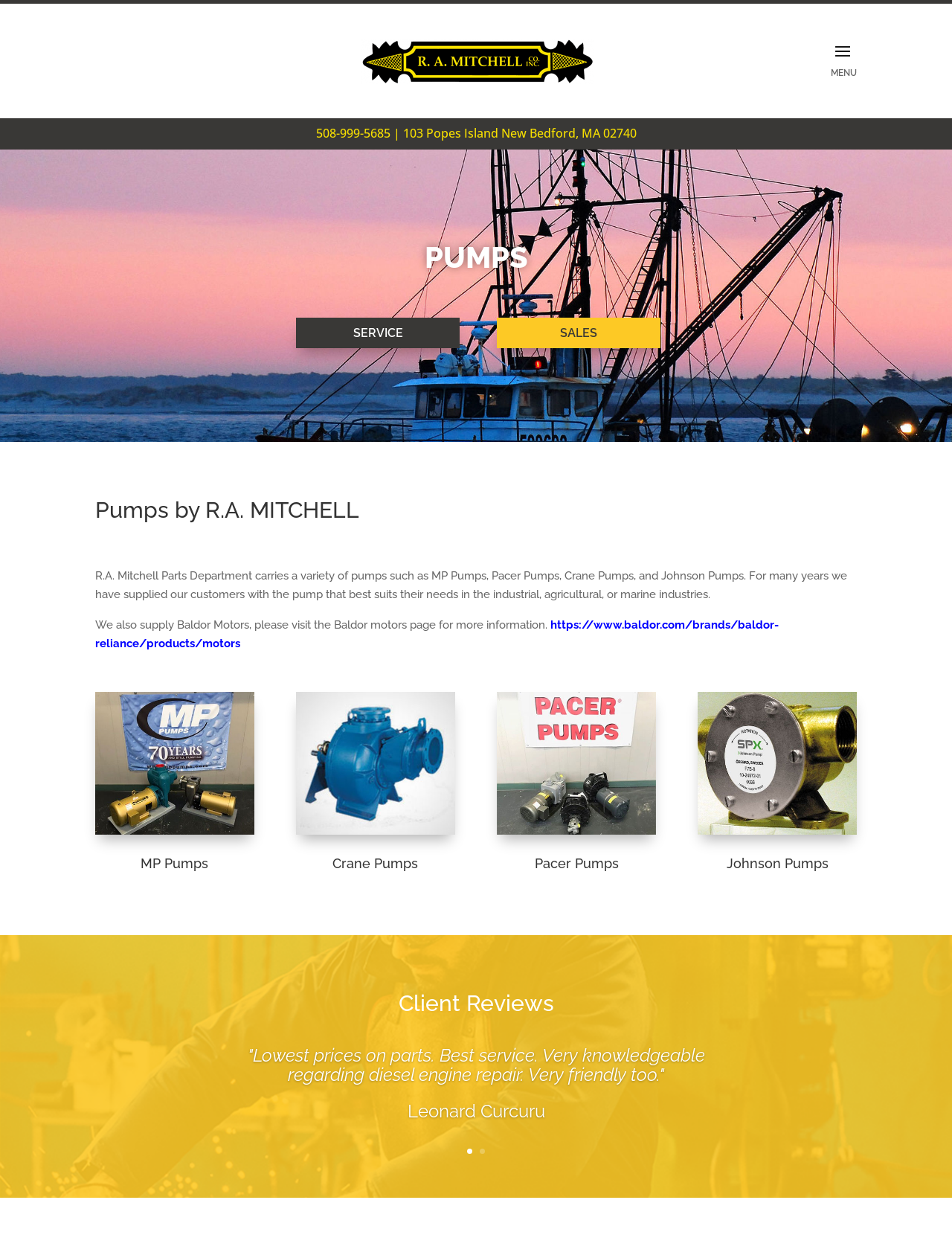Please specify the bounding box coordinates of the clickable section necessary to execute the following command: "Learn about MP Pumps".

[0.1, 0.681, 0.267, 0.698]